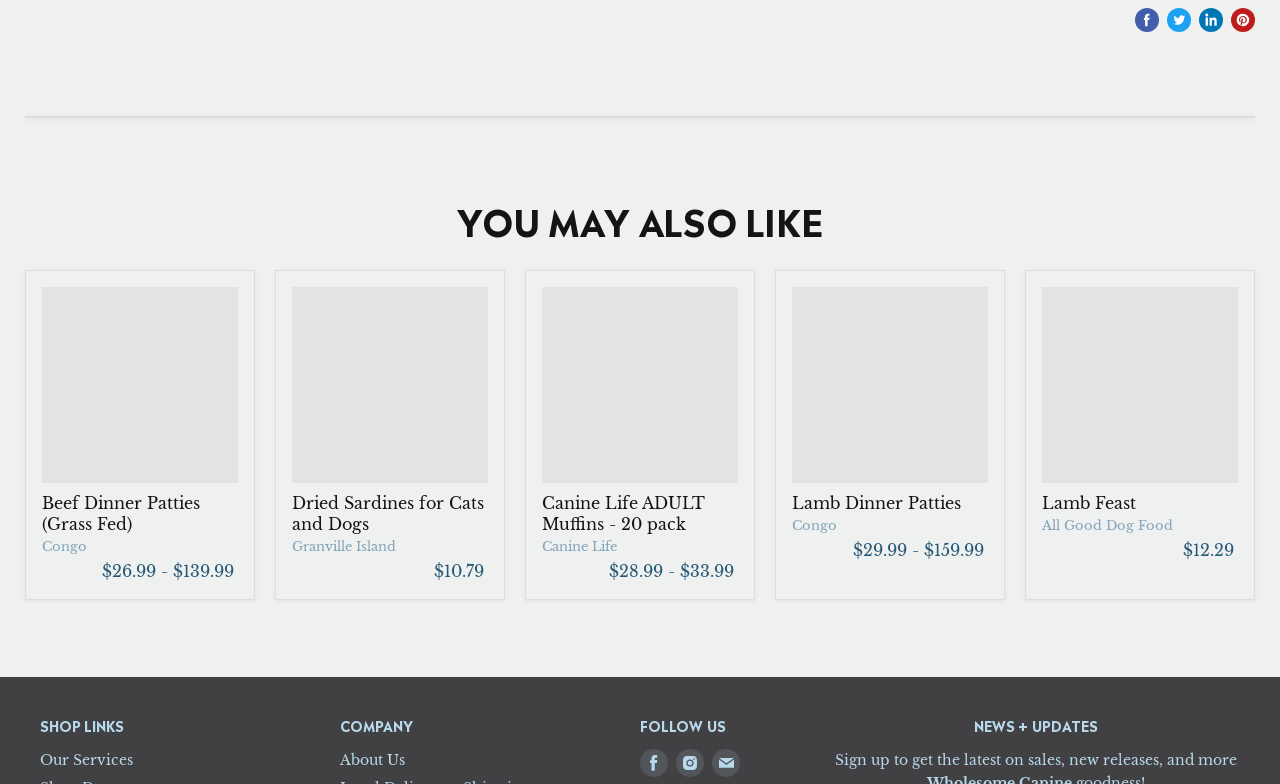Determine the bounding box coordinates for the UI element matching this description: "About Us".

[0.266, 0.958, 0.316, 0.981]